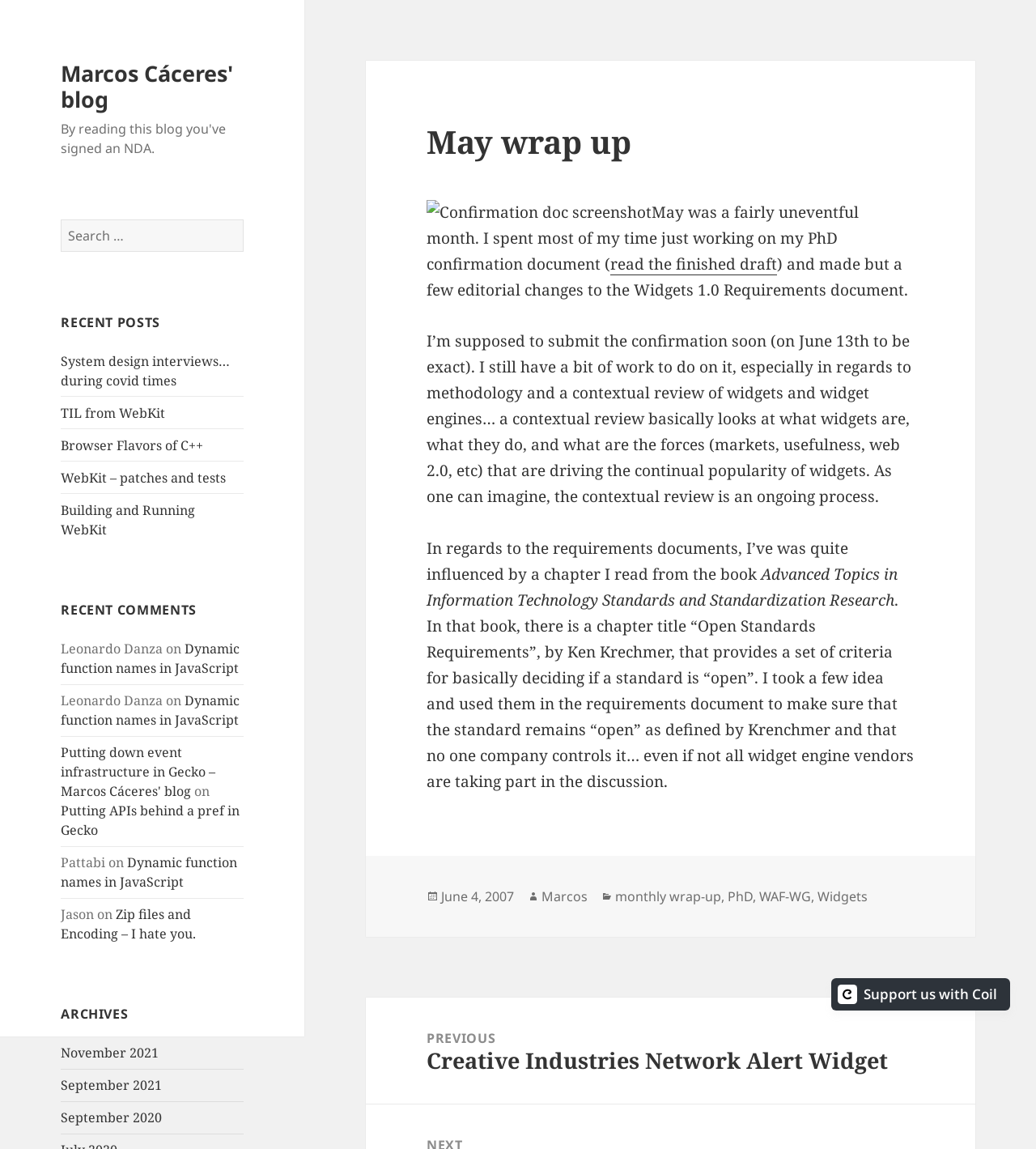Using the element description: "TIL from WebKit", determine the bounding box coordinates for the specified UI element. The coordinates should be four float numbers between 0 and 1, [left, top, right, bottom].

[0.059, 0.352, 0.16, 0.367]